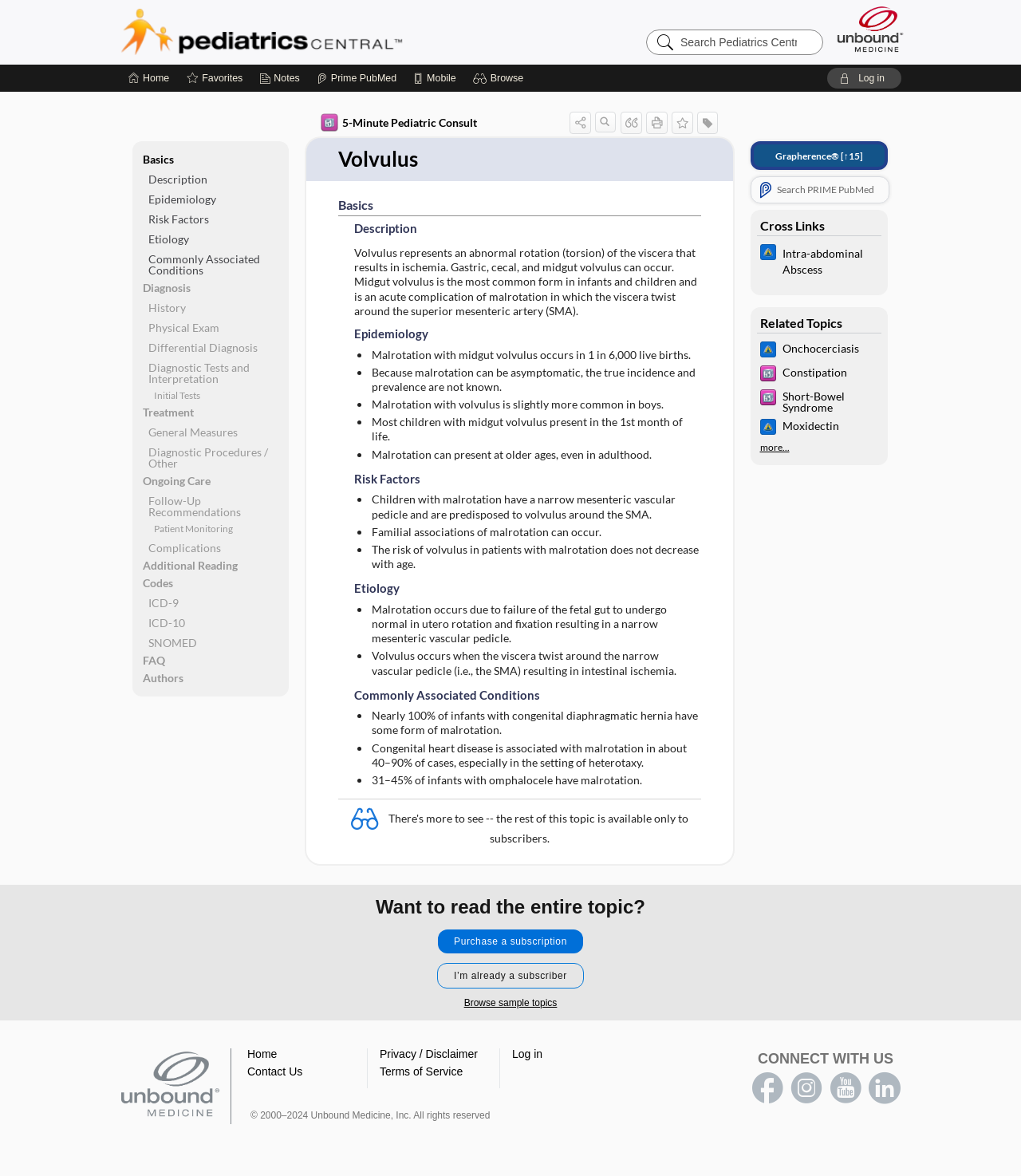What is the name of the medical resource linked to from this webpage?
Give a detailed explanation using the information visible in the image.

The webpage has a 'Cross Links' section that links to other medical resources, including the Johns Hopkins ABX Guide, which is a well-known medical resource.